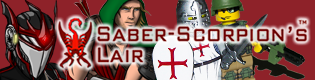How many characters are featured in the banner?
Answer the question with a single word or phrase, referring to the image.

Four